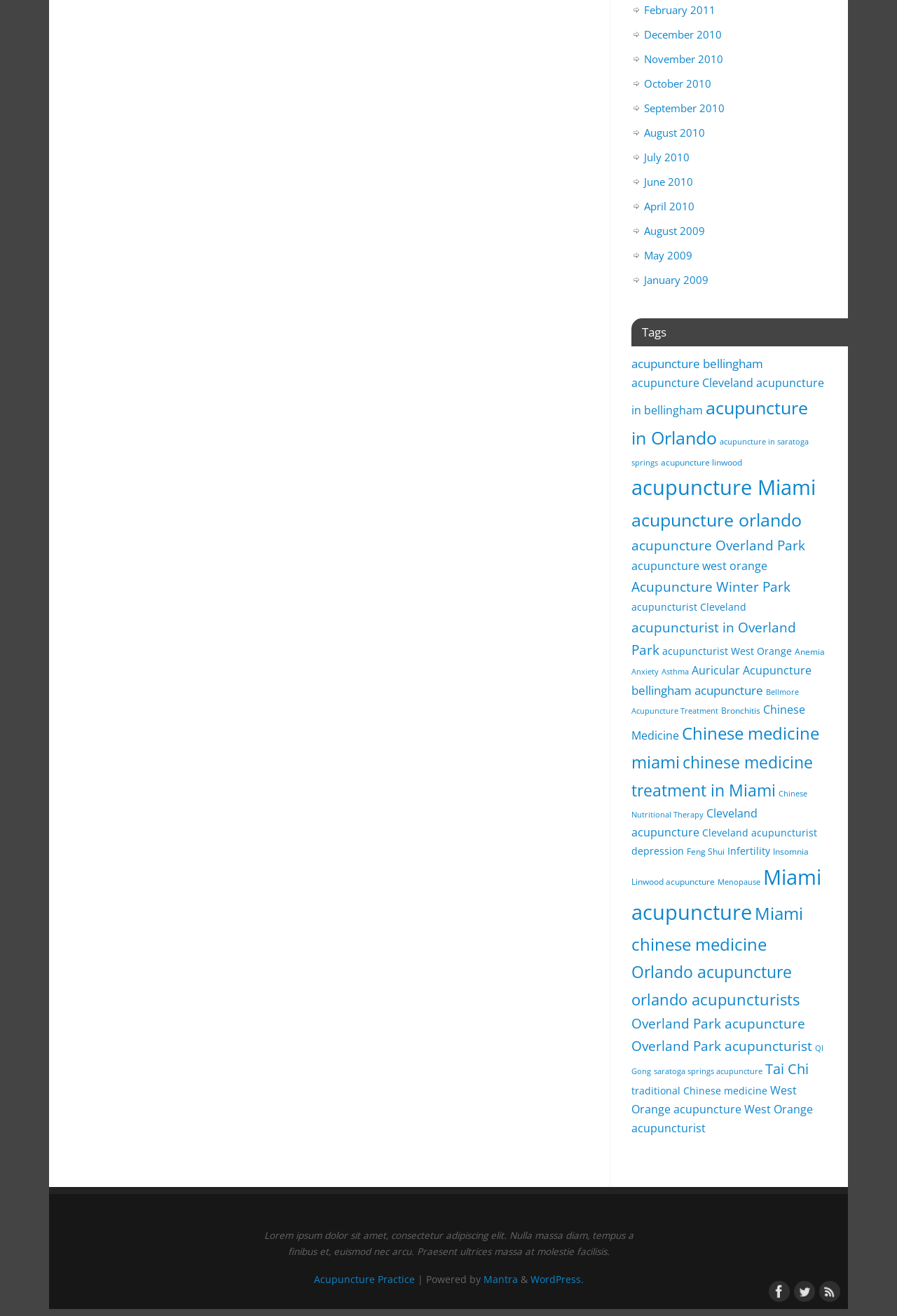What is the layout of the links under 'Tags'?
Use the image to give a comprehensive and detailed response to the question.

The links under the 'Tags' heading are arranged in a list format, with each link displayed on a new line.